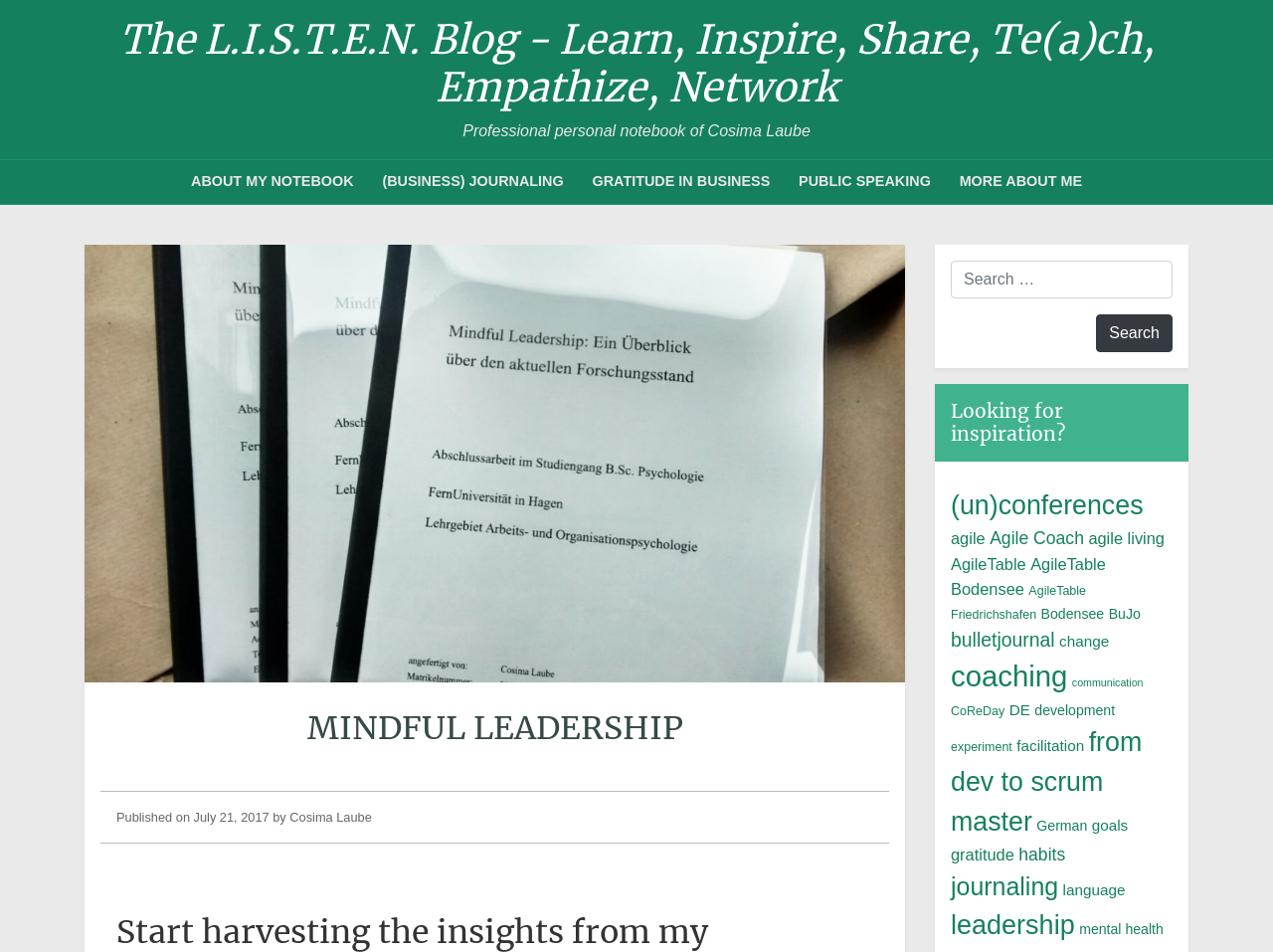Determine the bounding box coordinates of the region I should click to achieve the following instruction: "Read about mindful leadership". Ensure the bounding box coordinates are four float numbers between 0 and 1, i.e., [left, top, right, bottom].

[0.079, 0.717, 0.698, 0.814]